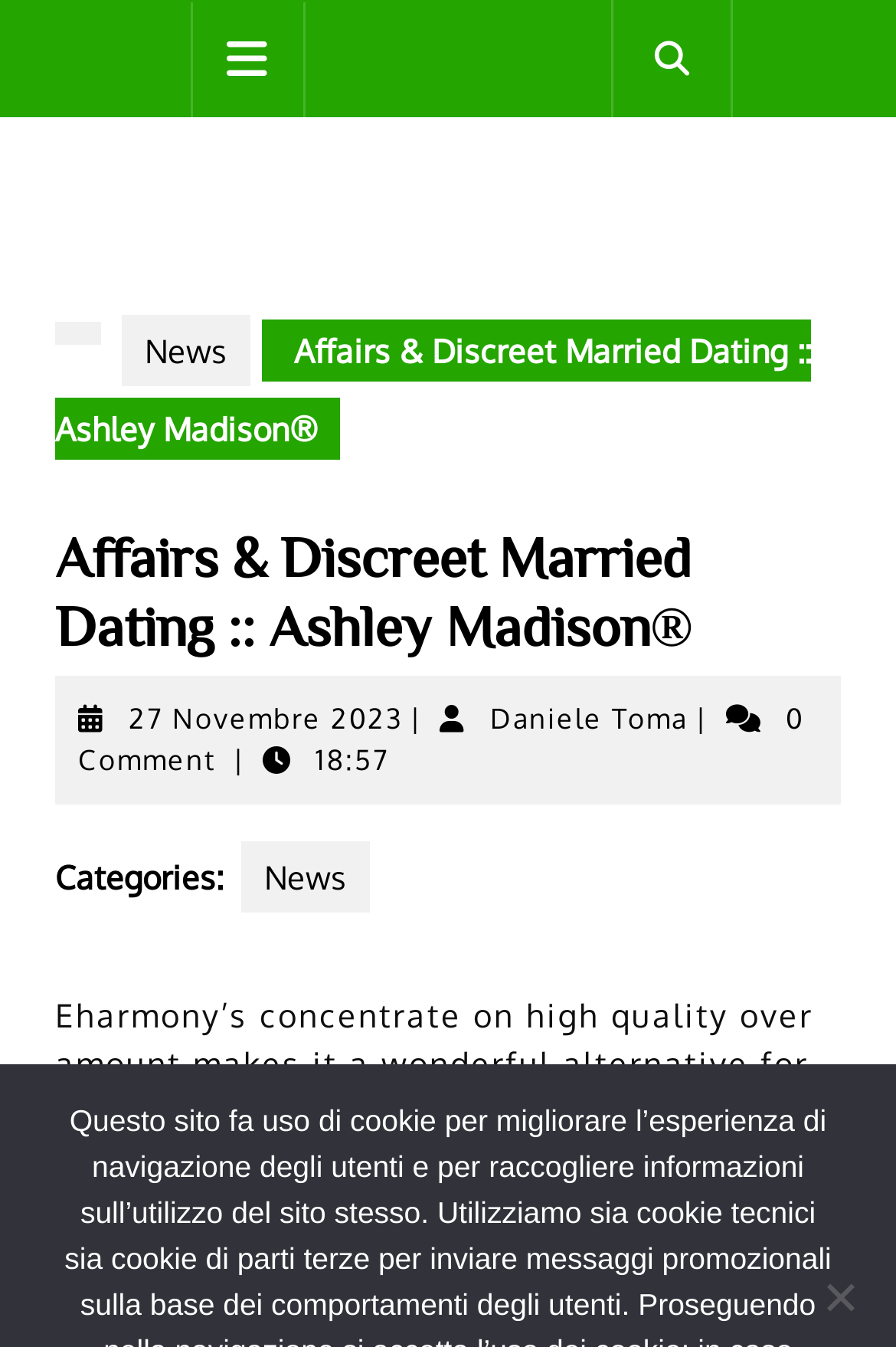What is the category of the news article?
Use the image to answer the question with a single word or phrase.

News